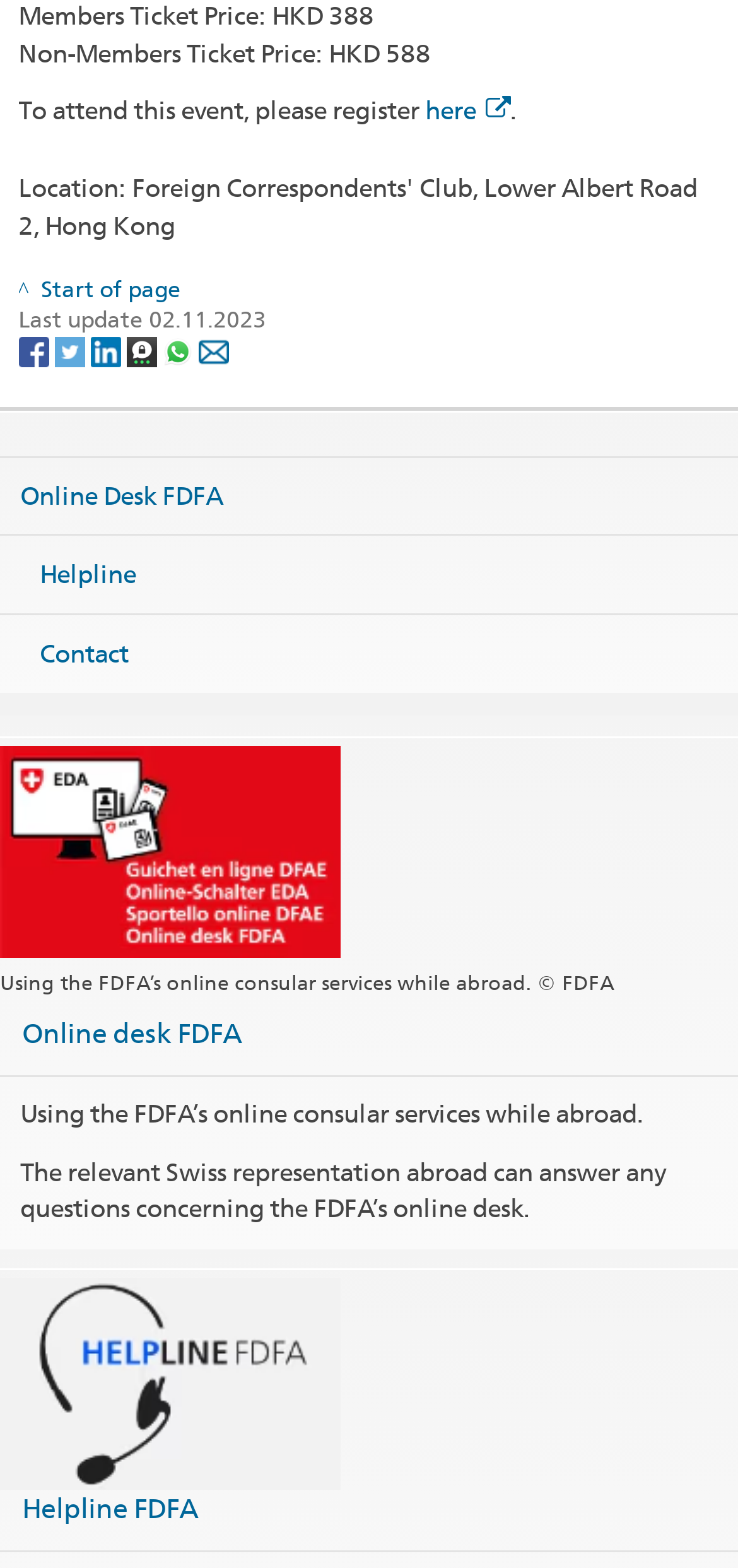Consider the image and give a detailed and elaborate answer to the question: 
What is the name of the online consular service?

The name of the online consular service is mentioned in the figure caption 'Using the FDFA’s online consular services while abroad. © FDFA' and also in the heading 'Online desk FDFA'.